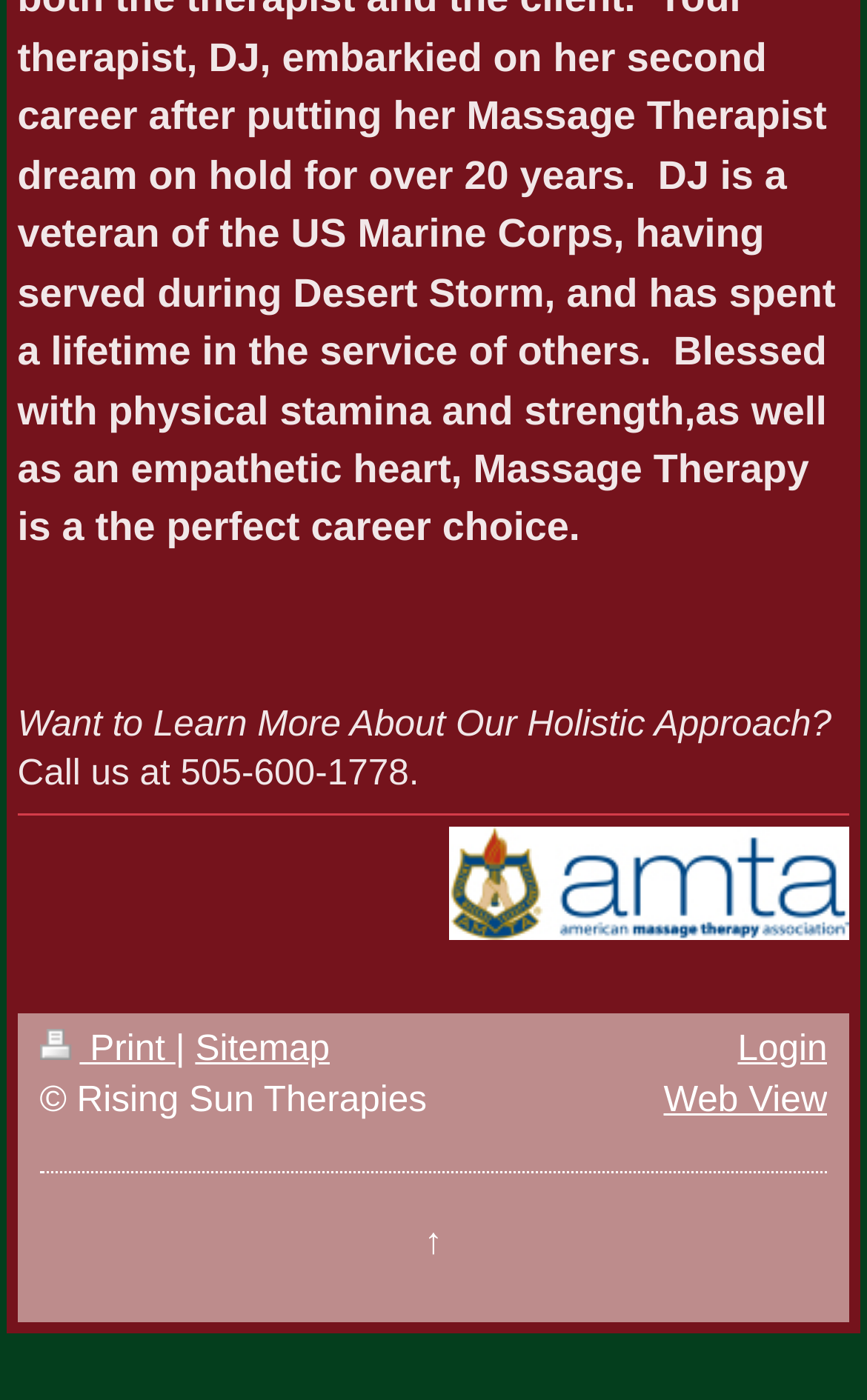Answer the question below in one word or phrase:
What is the symbol at the bottom right?

↑